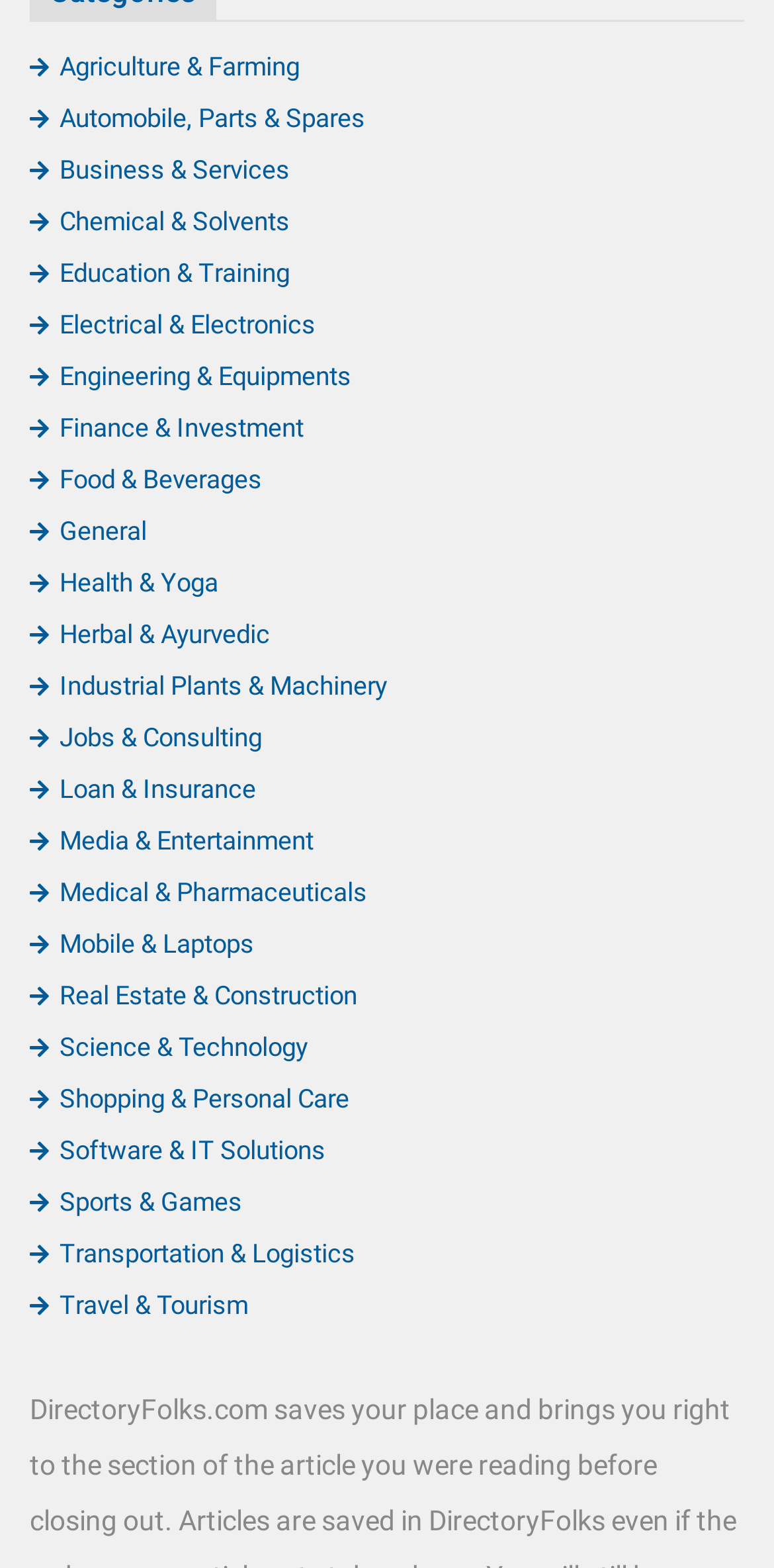Can you look at the image and give a comprehensive answer to the question:
Is there a category for 'Automobile, Parts & Spares' on the webpage?

I searched through the links on the webpage and found a category named 'Automobile, Parts & Spares', which is listed as the 2nd category.